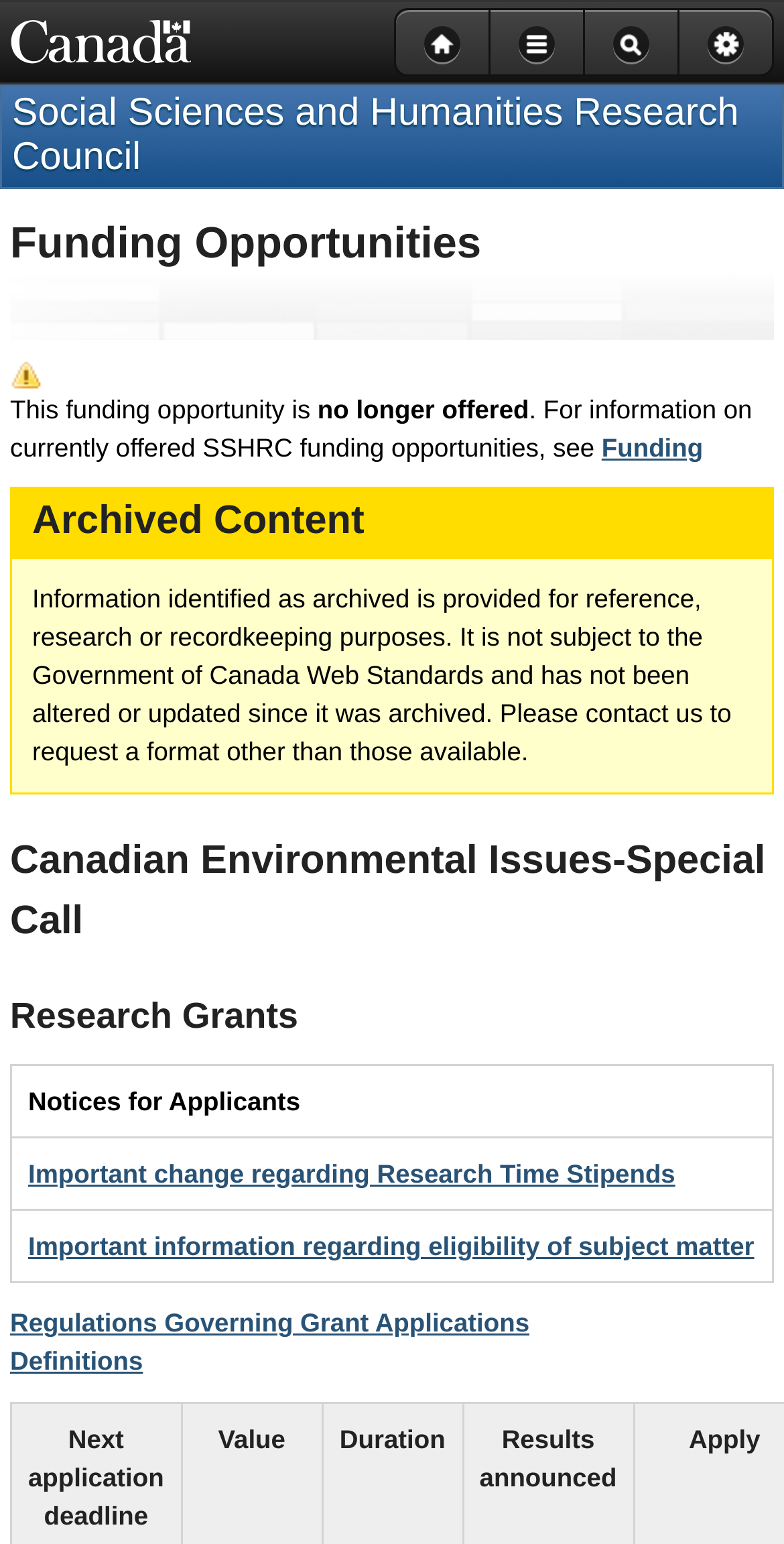Identify the bounding box coordinates of the clickable region required to complete the instruction: "Skip to main content". The coordinates should be given as four float numbers within the range of 0 and 1, i.e., [left, top, right, bottom].

[0.5, 0.013, 0.528, 0.027]